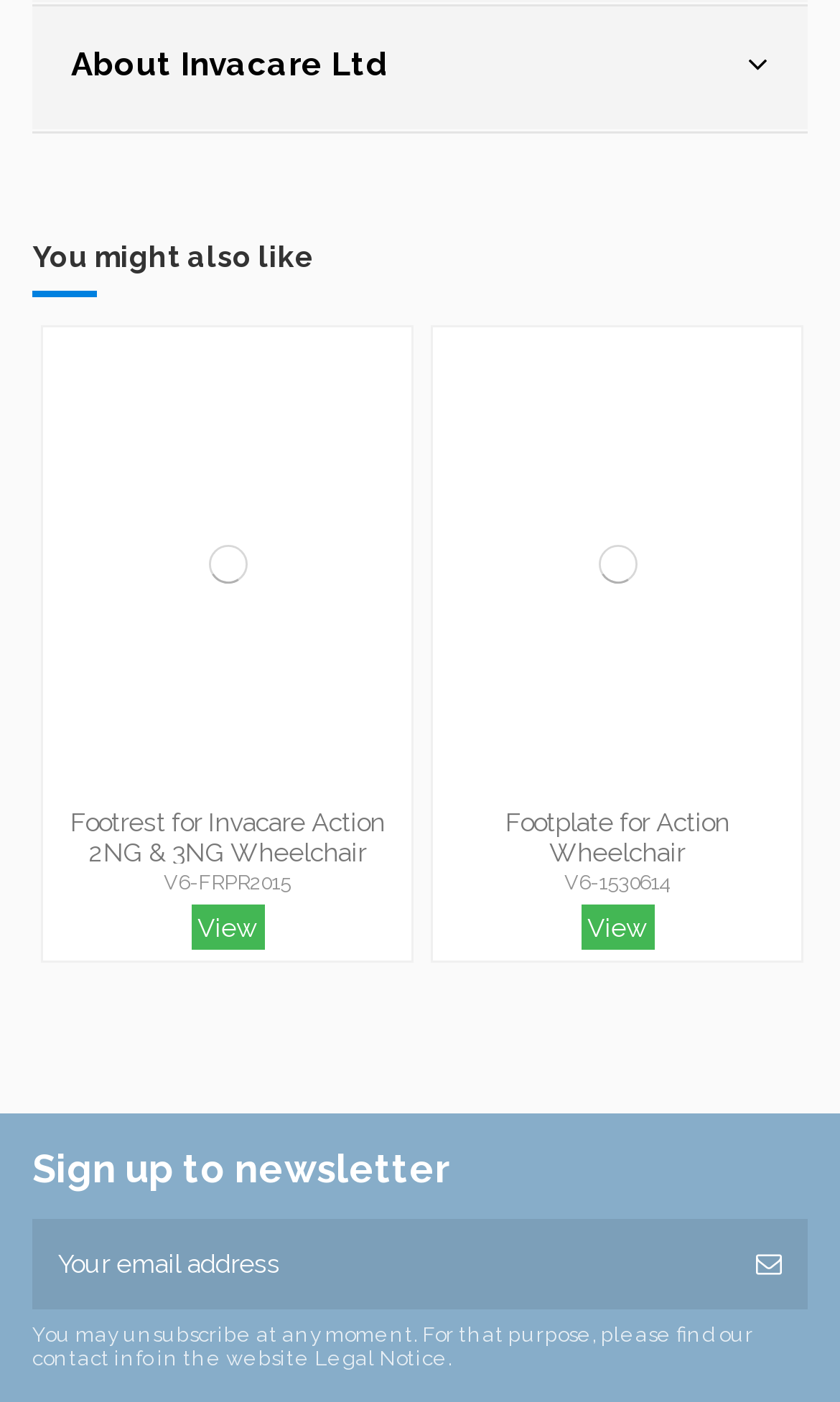Determine the bounding box coordinates of the area to click in order to meet this instruction: "Compare the 'Footrest for Invacare Action 2NG & 3NG Wheelchair'".

[0.21, 0.543, 0.271, 0.58]